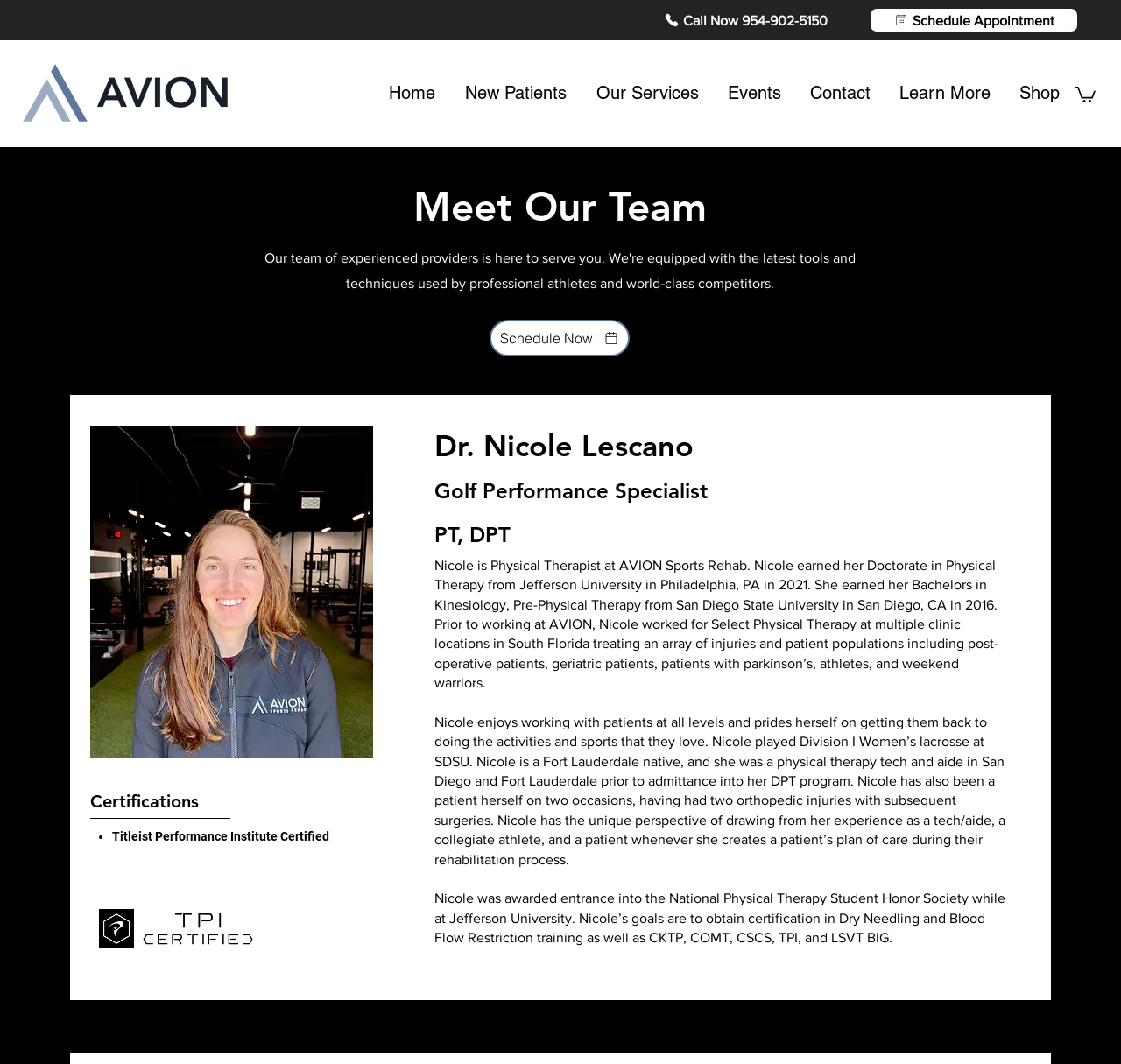What is the phone number to call for an appointment? Refer to the image and provide a one-word or short phrase answer.

954-902-5150